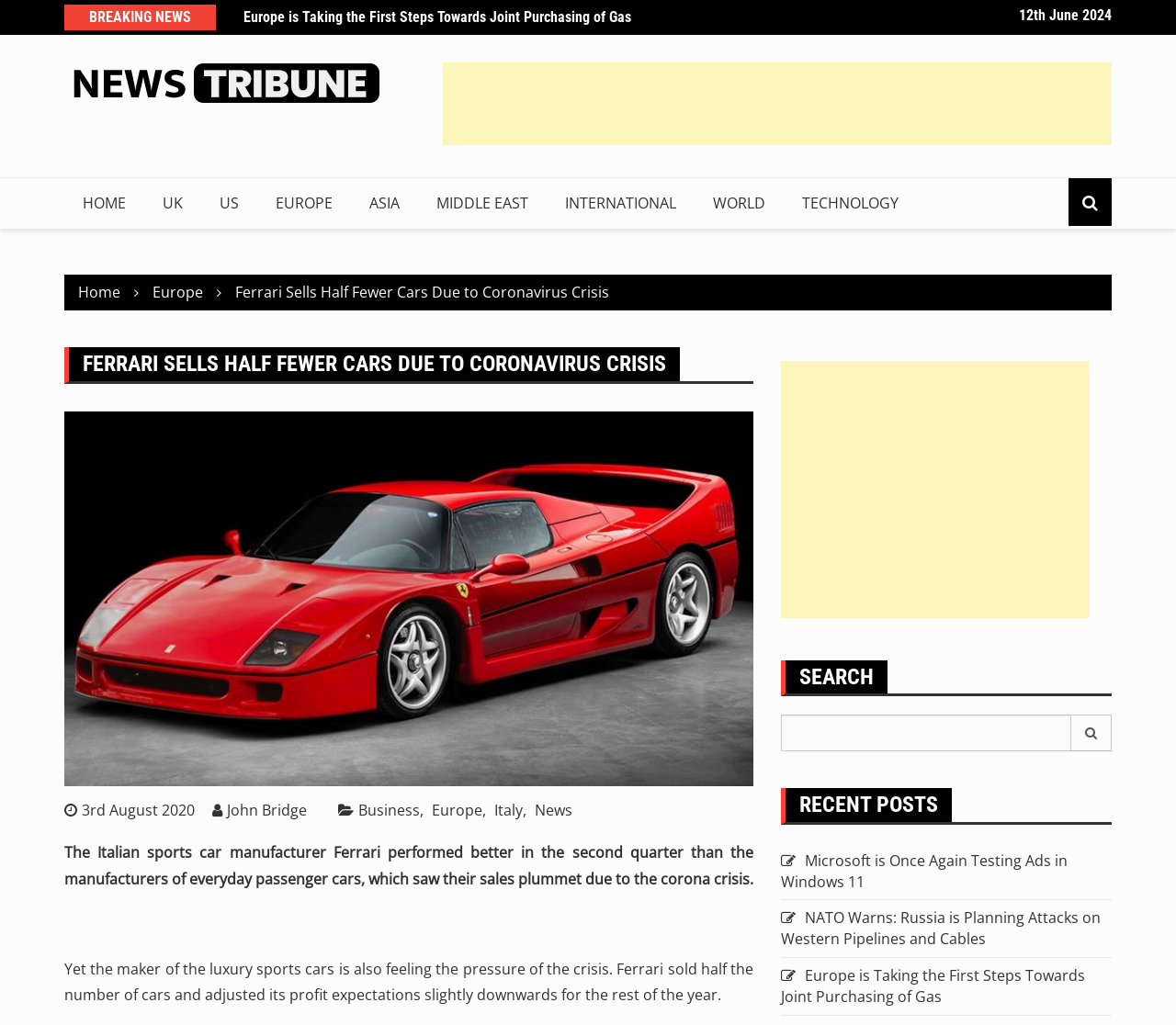Determine the bounding box coordinates of the element's region needed to click to follow the instruction: "Search for something". Provide these coordinates as four float numbers between 0 and 1, formatted as [left, top, right, bottom].

[0.664, 0.697, 0.911, 0.733]